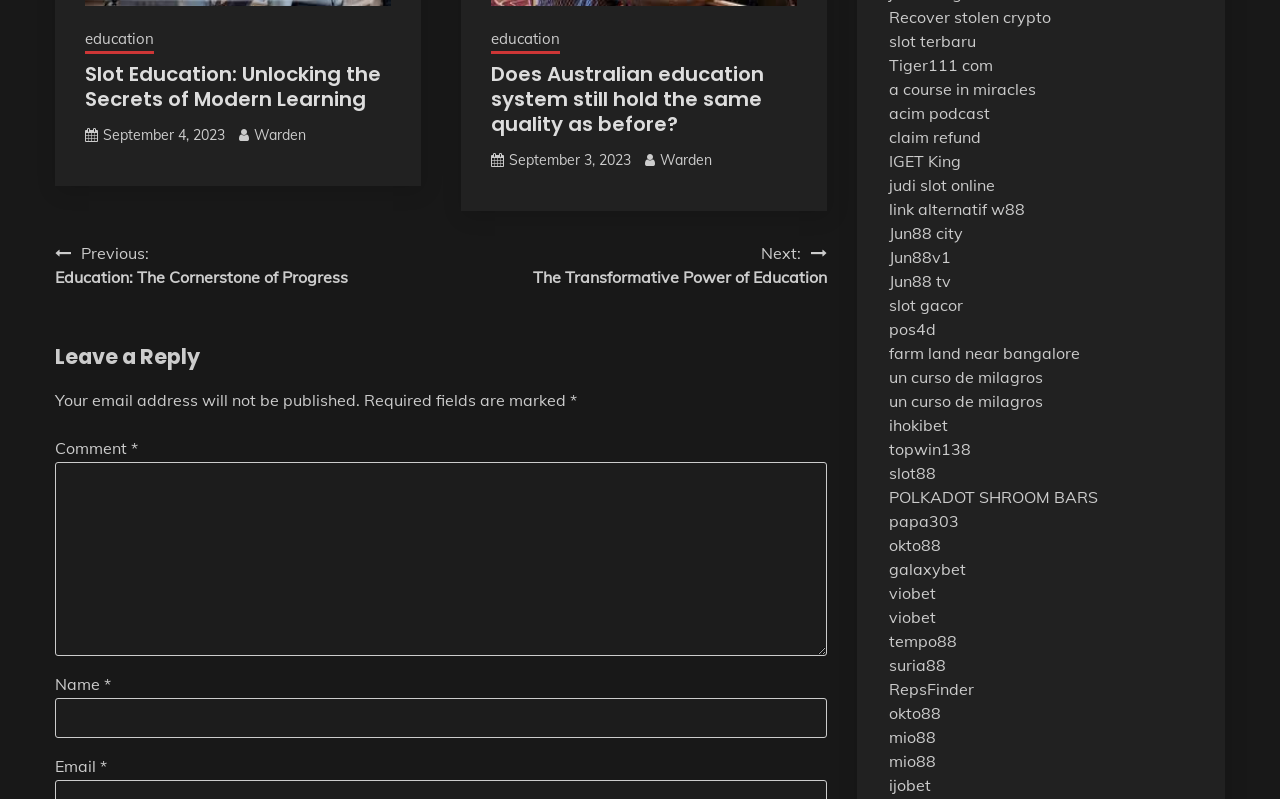Please specify the coordinates of the bounding box for the element that should be clicked to carry out this instruction: "Enter your comment". The coordinates must be four float numbers between 0 and 1, formatted as [left, top, right, bottom].

[0.043, 0.578, 0.646, 0.821]